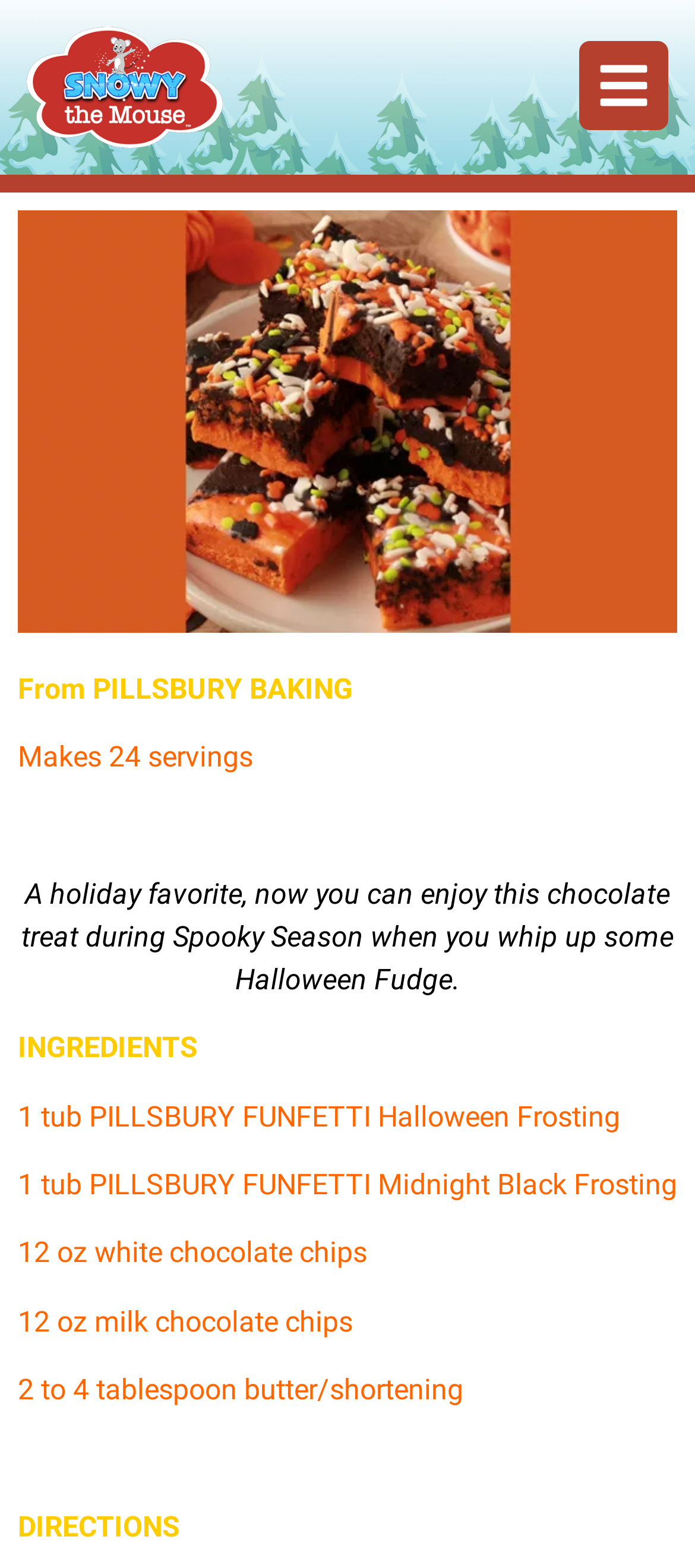What is the purpose of the butter/shortening?
Respond with a short answer, either a single word or a phrase, based on the image.

For directions